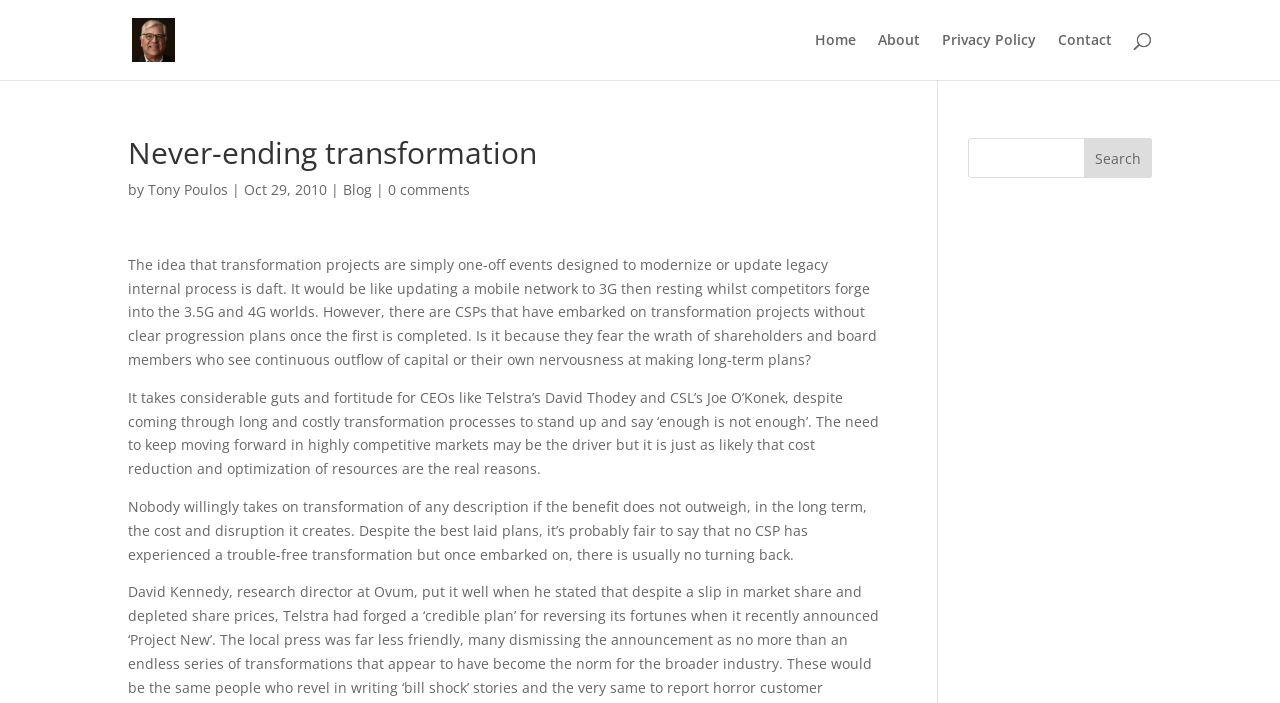Using the format (top-left x, top-left y, bottom-right x, bottom-right y), and given the element description, identify the bounding box coordinates within the screenshot: 😞

None